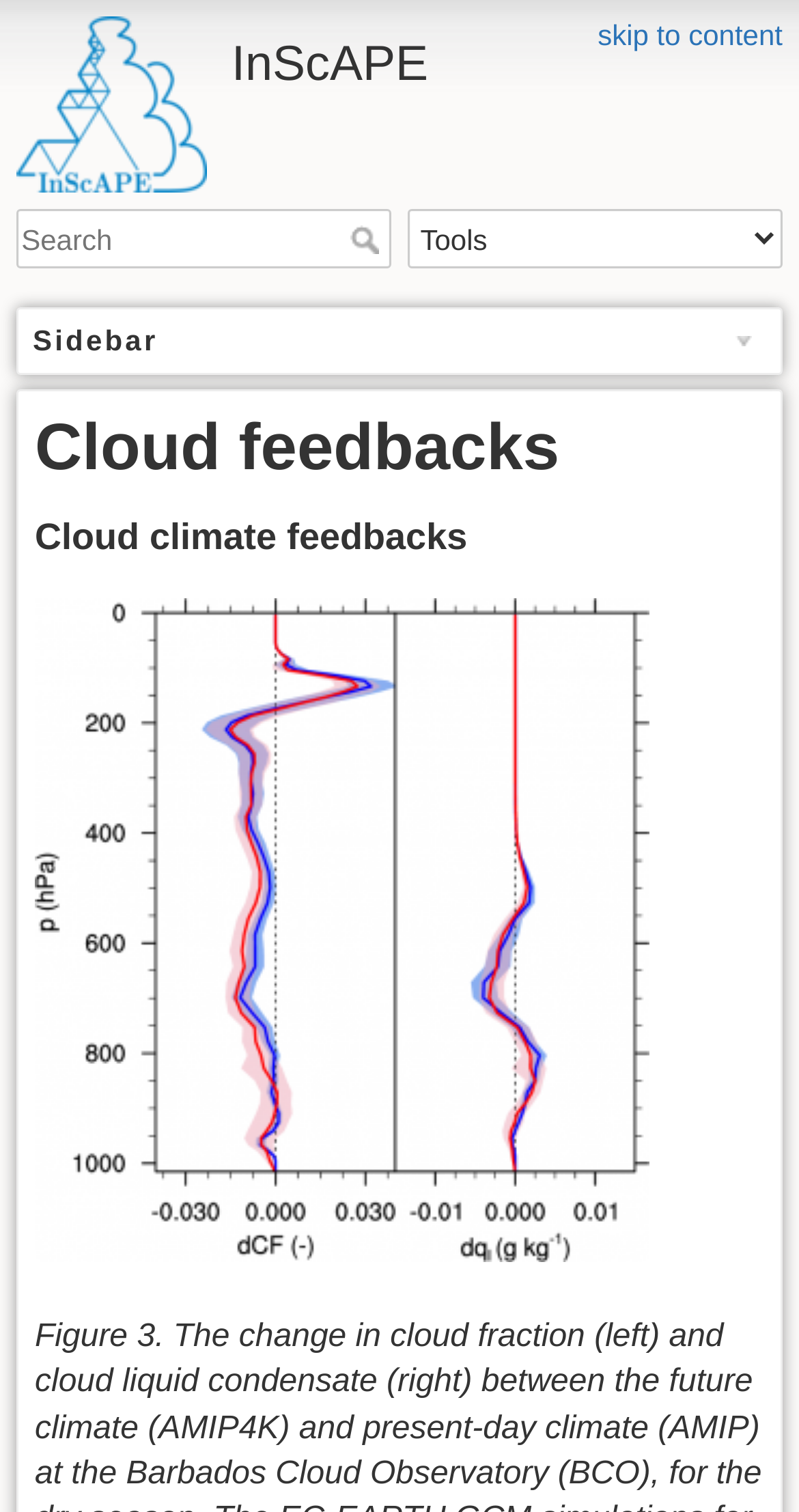Using the webpage screenshot, locate the HTML element that fits the following description and provide its bounding box: "alt="Liza McMahon Consulting"".

None